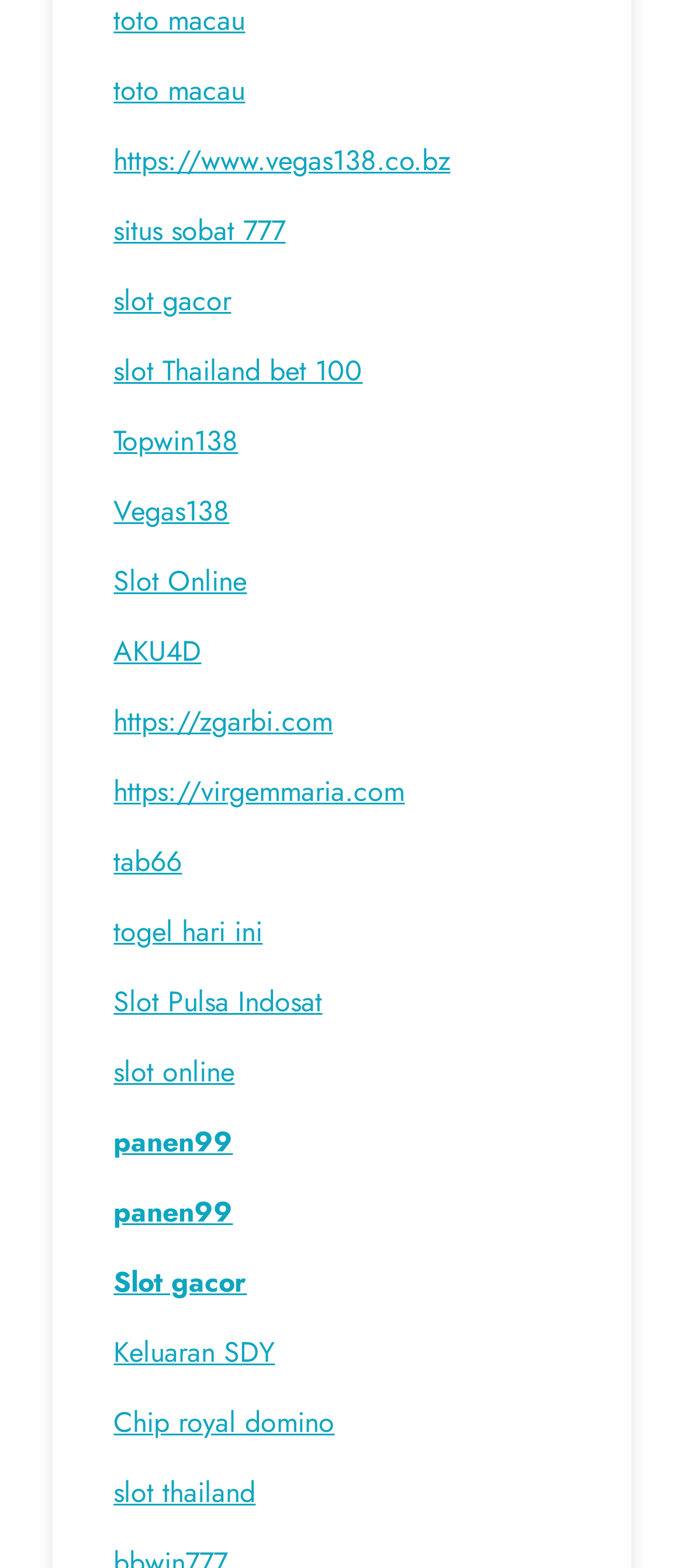Locate the bounding box coordinates of the element's region that should be clicked to carry out the following instruction: "view Keluaran SDY". The coordinates need to be four float numbers between 0 and 1, i.e., [left, top, right, bottom].

[0.166, 0.85, 0.402, 0.875]